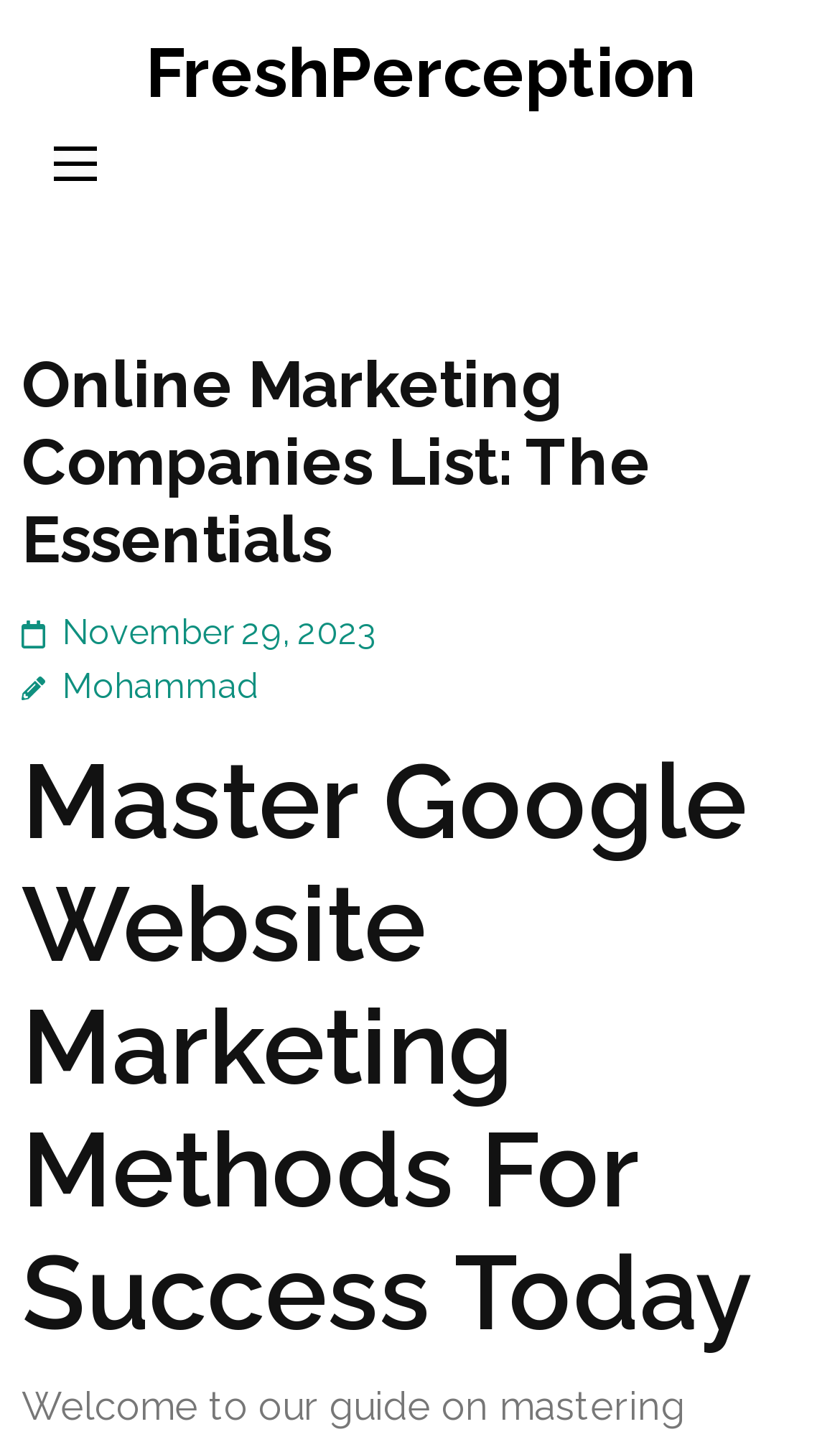Using the description "Mohammad", predict the bounding box of the relevant HTML element.

[0.026, 0.462, 0.308, 0.49]